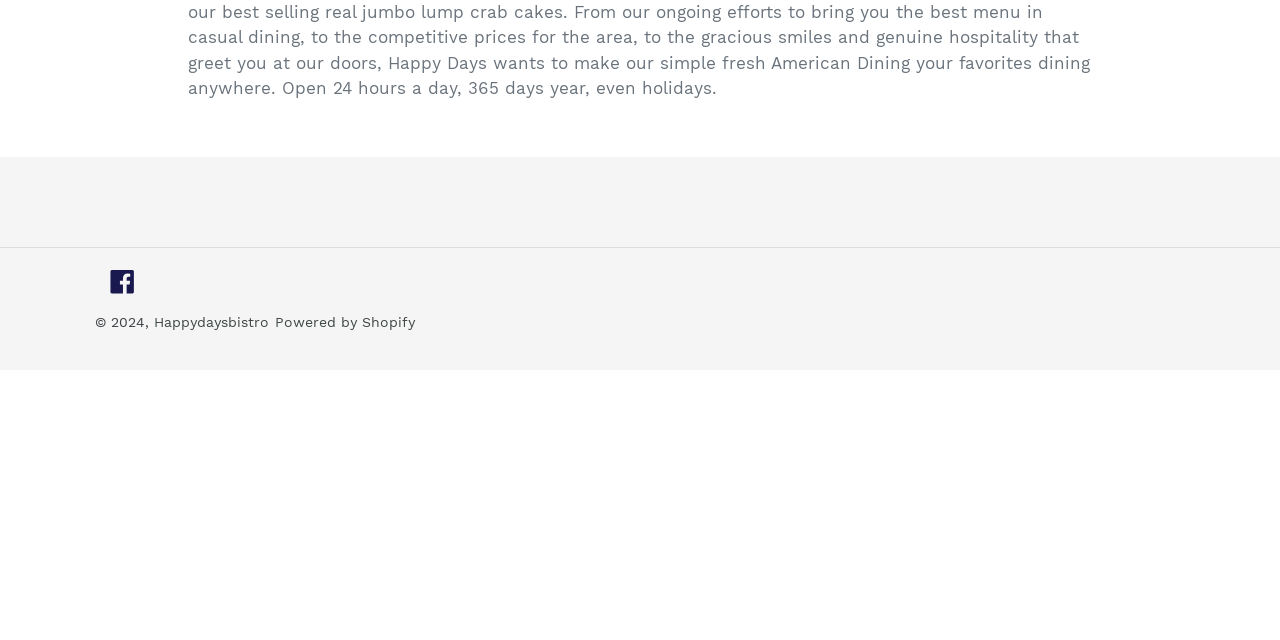Specify the bounding box coordinates (top-left x, top-left y, bottom-right x, bottom-right y) of the UI element in the screenshot that matches this description: alt="Powered by MediaWiki"

None